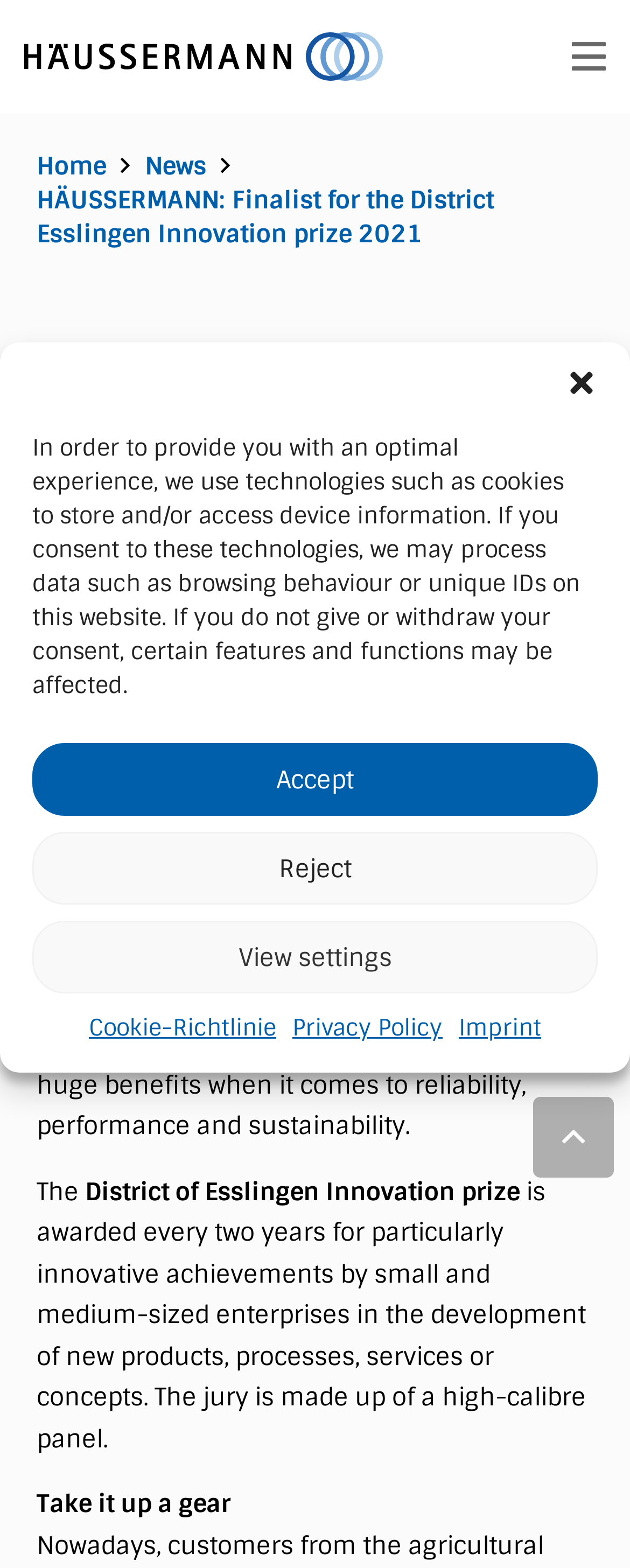Find the bounding box coordinates of the clickable area required to complete the following action: "Click the 'Back to top' button".

[0.846, 0.7, 0.974, 0.751]